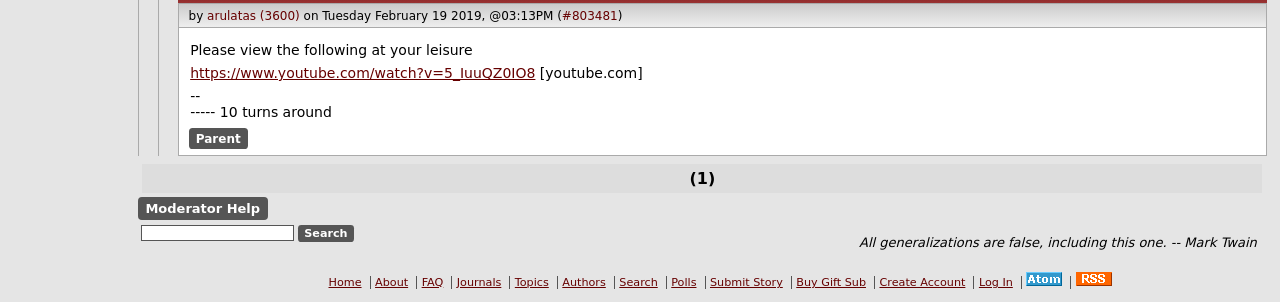Determine the bounding box coordinates of the clickable element to complete this instruction: "Visit the home page". Provide the coordinates in the format of four float numbers between 0 and 1, [left, top, right, bottom].

[0.257, 0.914, 0.286, 0.957]